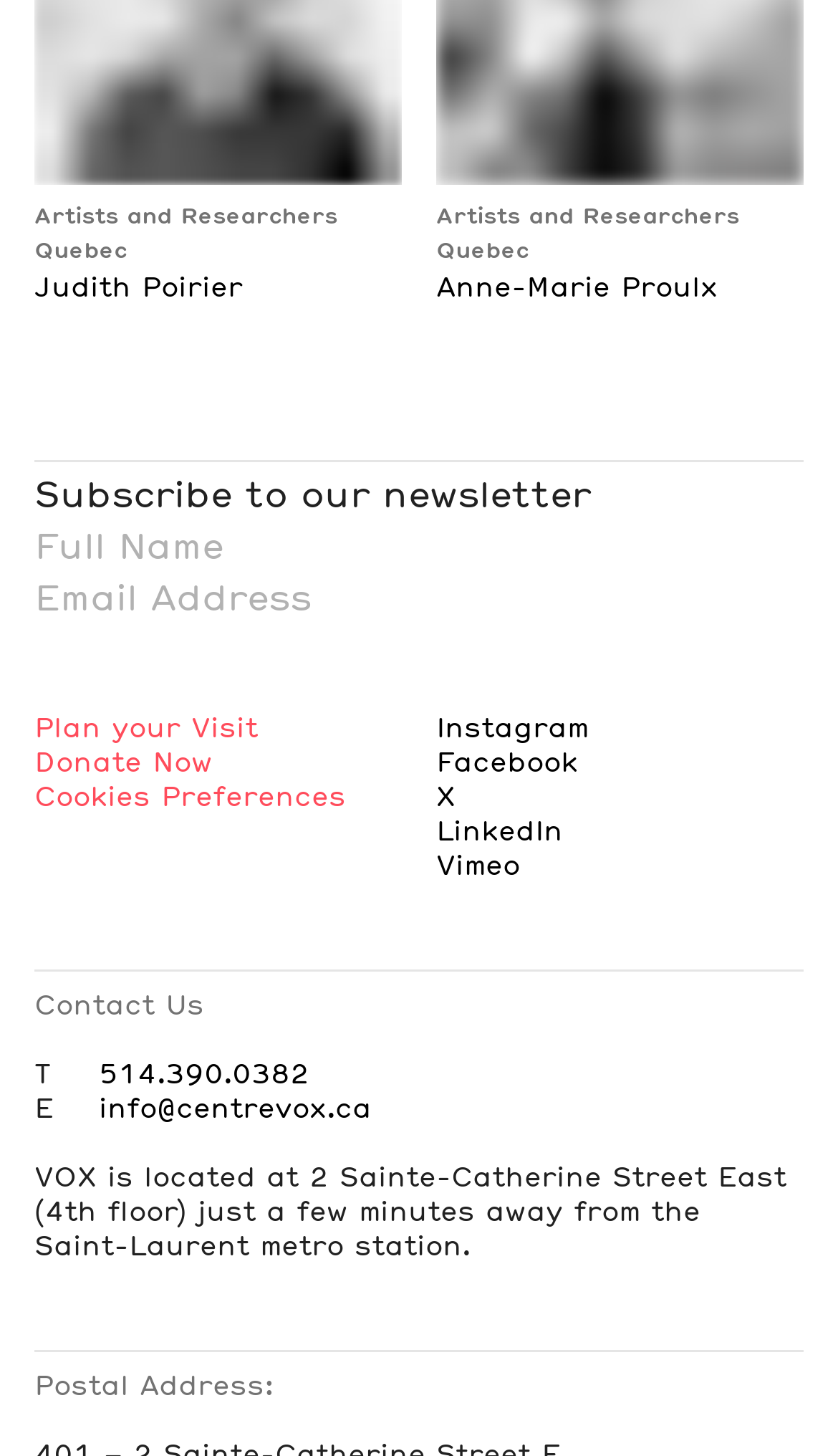How many social media links are there?
Answer the question with a single word or phrase, referring to the image.

5